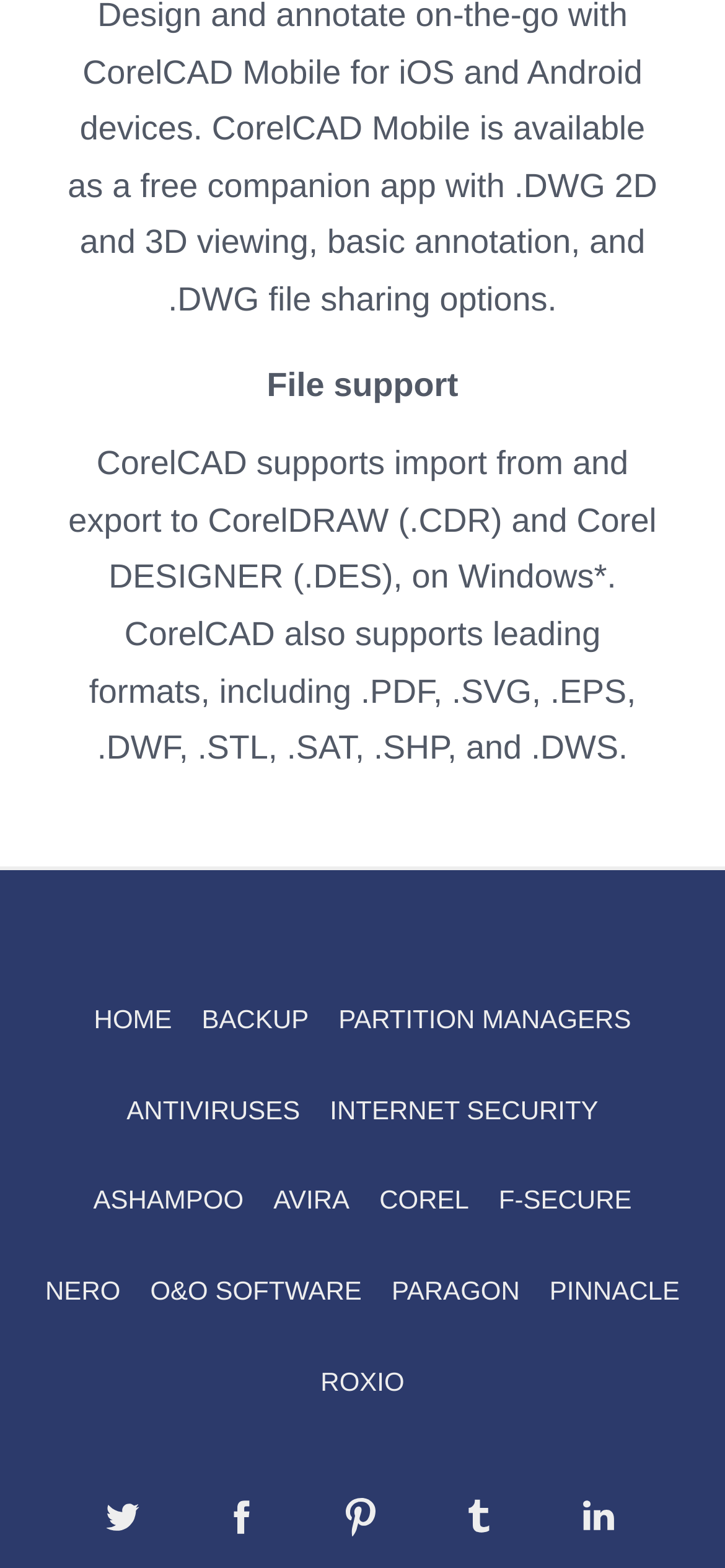What is the format supported by CorelCAD besides CDR?
Please answer the question with a detailed and comprehensive explanation.

According to the description list detail element, CorelCAD supports import from and export to CorelDRAW (.CDR) and Corel DESIGNER (.DES) on Windows, so besides CDR, it supports DES format.